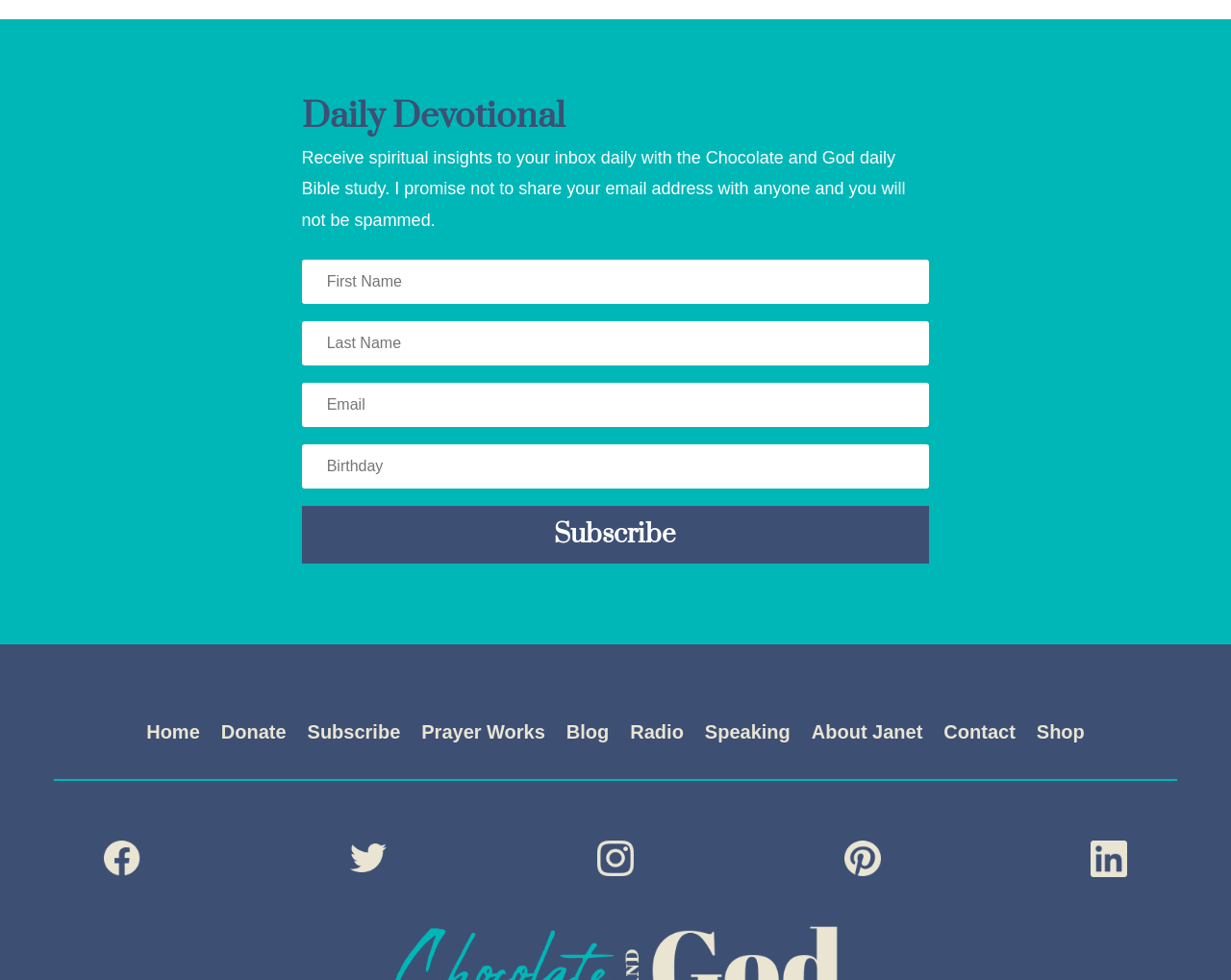Identify the bounding box coordinates for the UI element described as follows: "name="et_pb_signup_firstname" placeholder="First Name"". Ensure the coordinates are four float numbers between 0 and 1, formatted as [left, top, right, bottom].

[0.245, 0.265, 0.755, 0.31]